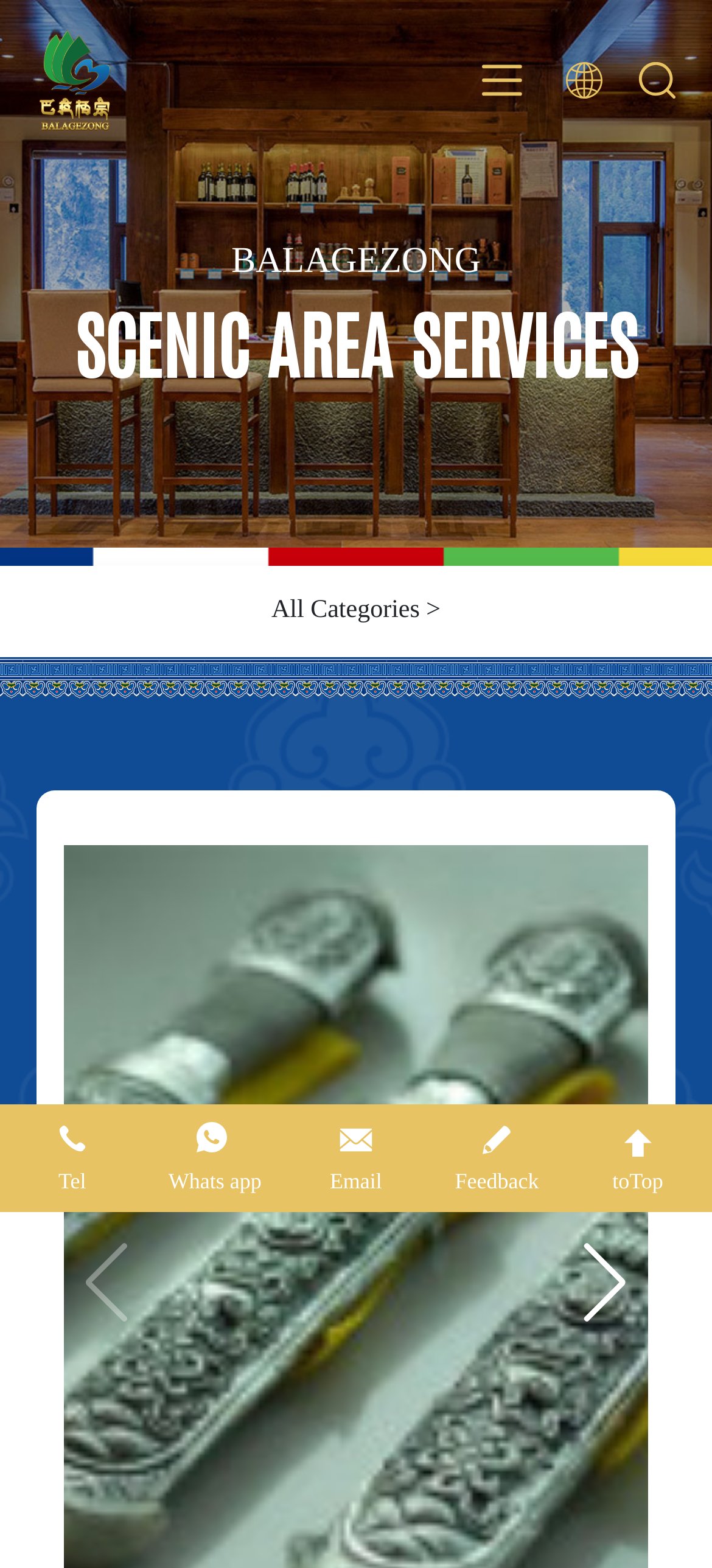Identify the bounding box of the UI element that matches this description: "alt="Balagezong" title="Balagezong"".

[0.0, 0.166, 1.0, 0.183]